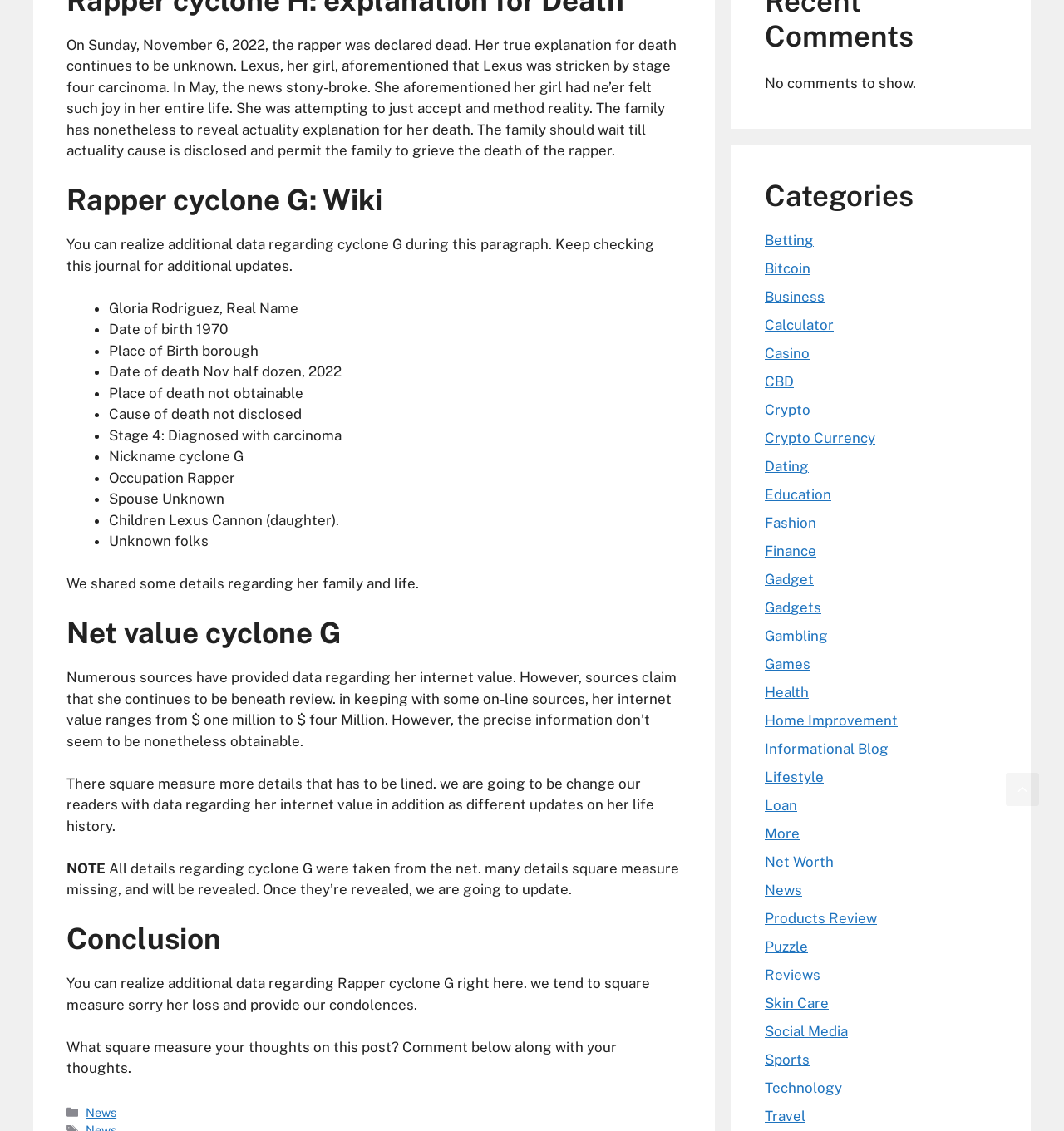Please find the bounding box coordinates of the element's region to be clicked to carry out this instruction: "Click on the 'Bitcoin' link".

[0.719, 0.23, 0.762, 0.245]